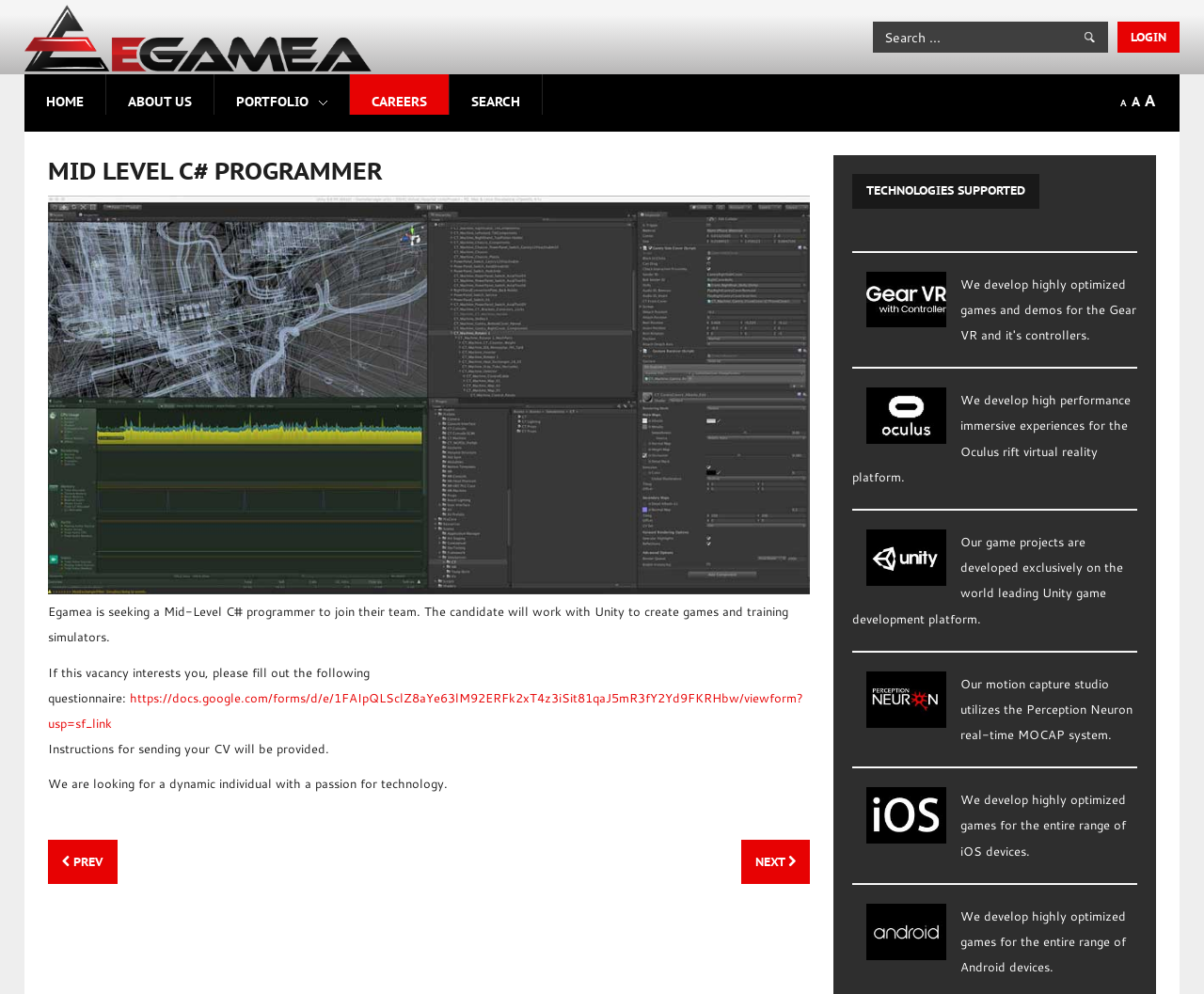Give a one-word or short phrase answer to this question: 
What type of experiences does Egamea develop?

Immersive experiences